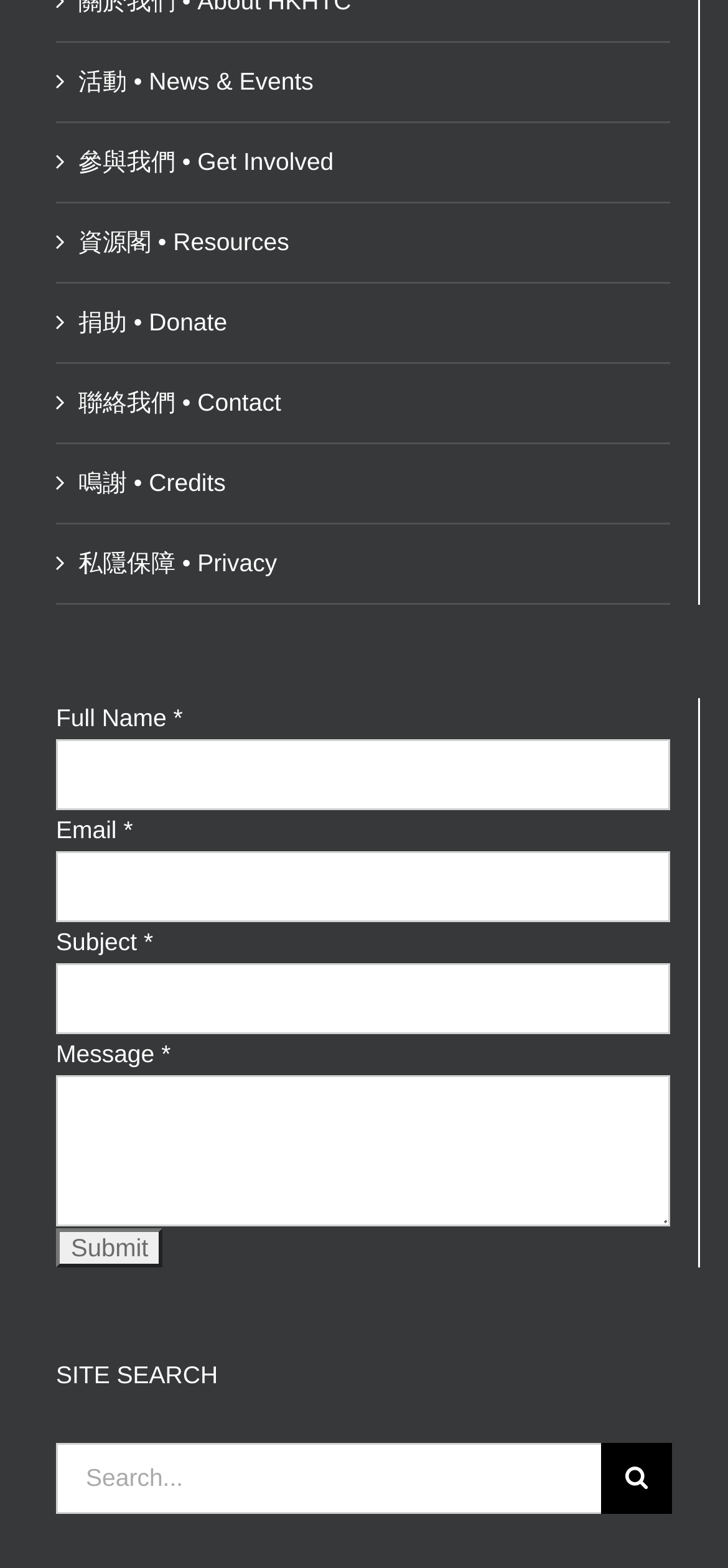Based on the element description "聯絡我們 • Contact", predict the bounding box coordinates of the UI element.

[0.108, 0.37, 0.895, 0.396]